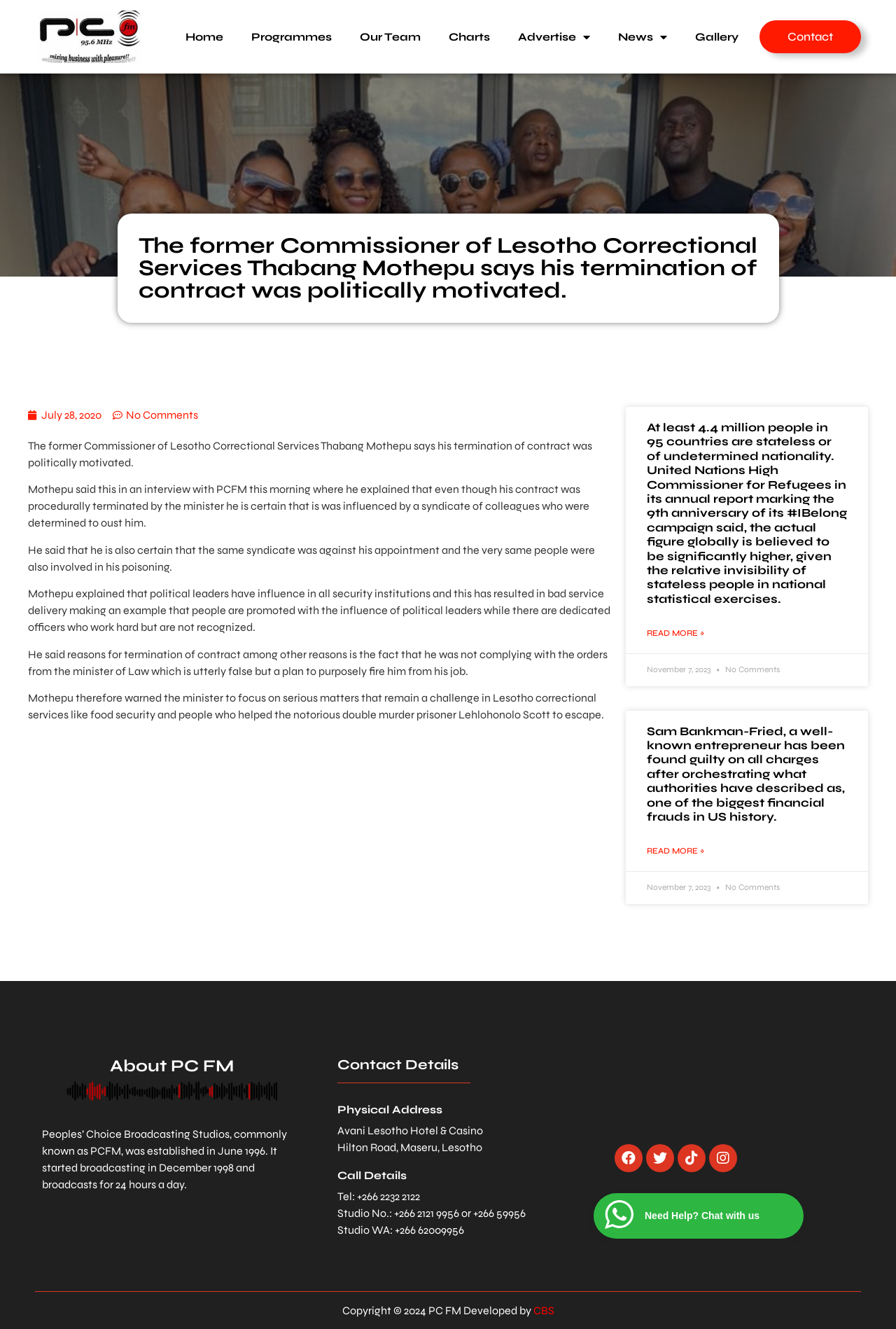Please specify the bounding box coordinates of the clickable section necessary to execute the following command: "Visit PC FM on Facebook".

[0.686, 0.861, 0.717, 0.882]